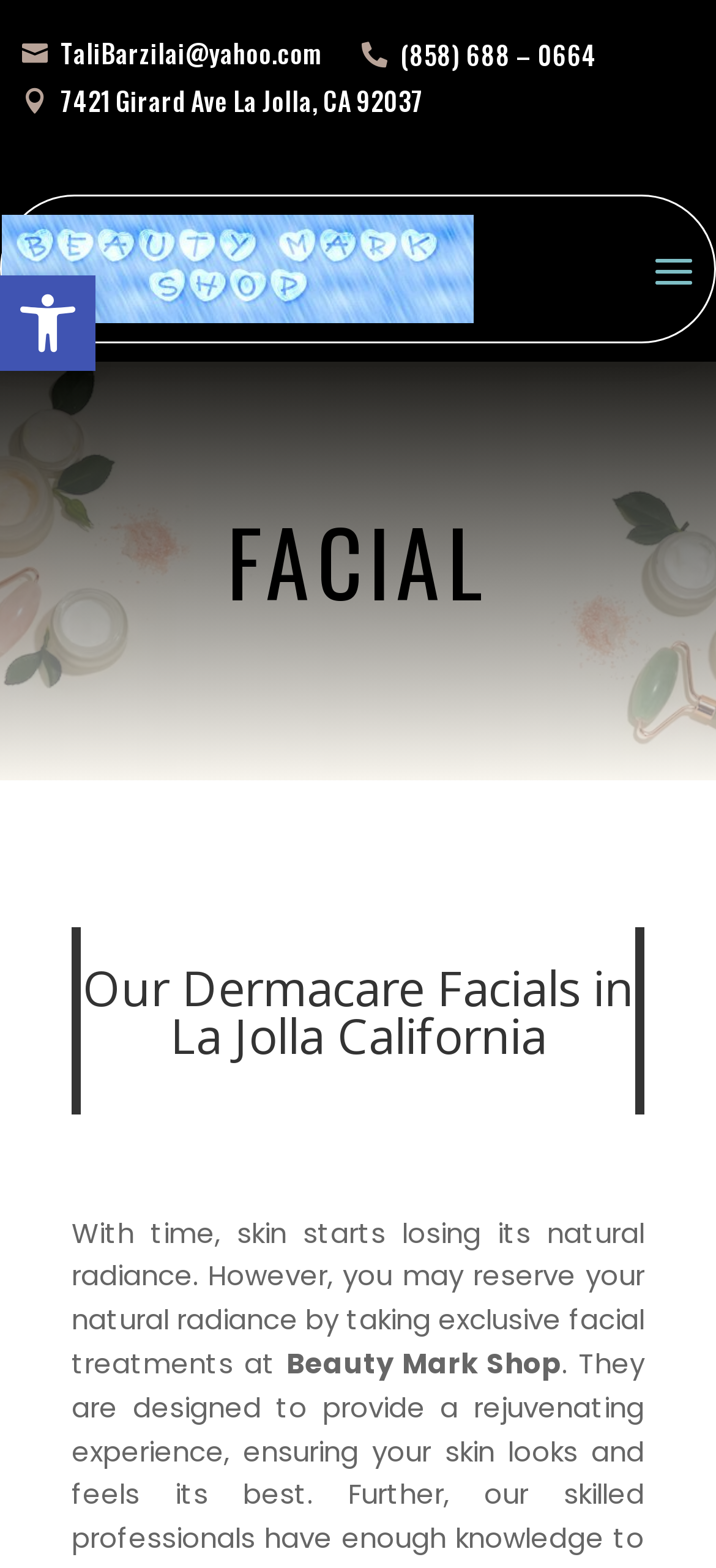What is the name of the email address associated with Beauty Mark Shop?
Please provide an in-depth and detailed response to the question.

I found the email address by looking at the link element with the text 'TaliBarzilai@yahoo.com' which is located at the top of the page.